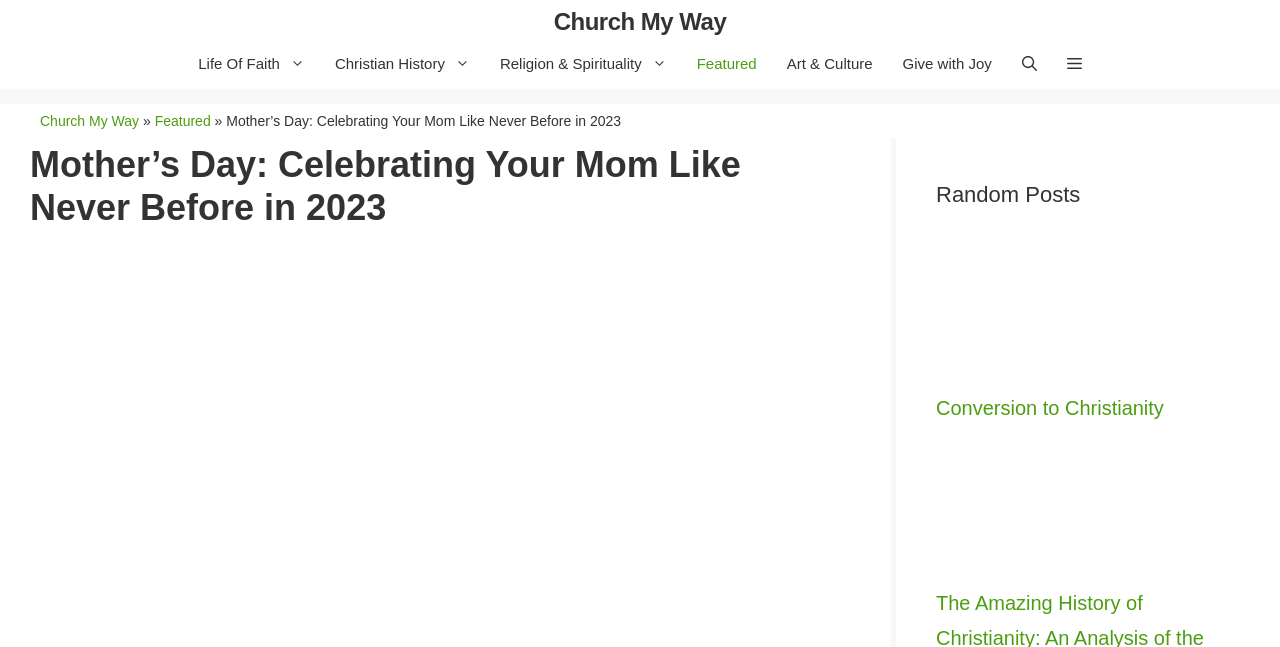How many links are there in the 'Random Posts' section?
Refer to the image and give a detailed answer to the question.

I counted the number of link elements under the heading 'Random Posts', which are 'Conversion to Christianity', 'Conversion to Christianity', and 'The Amazing History of Christianity: An Analysis of the Challenges it Faced in the 21st Century'.